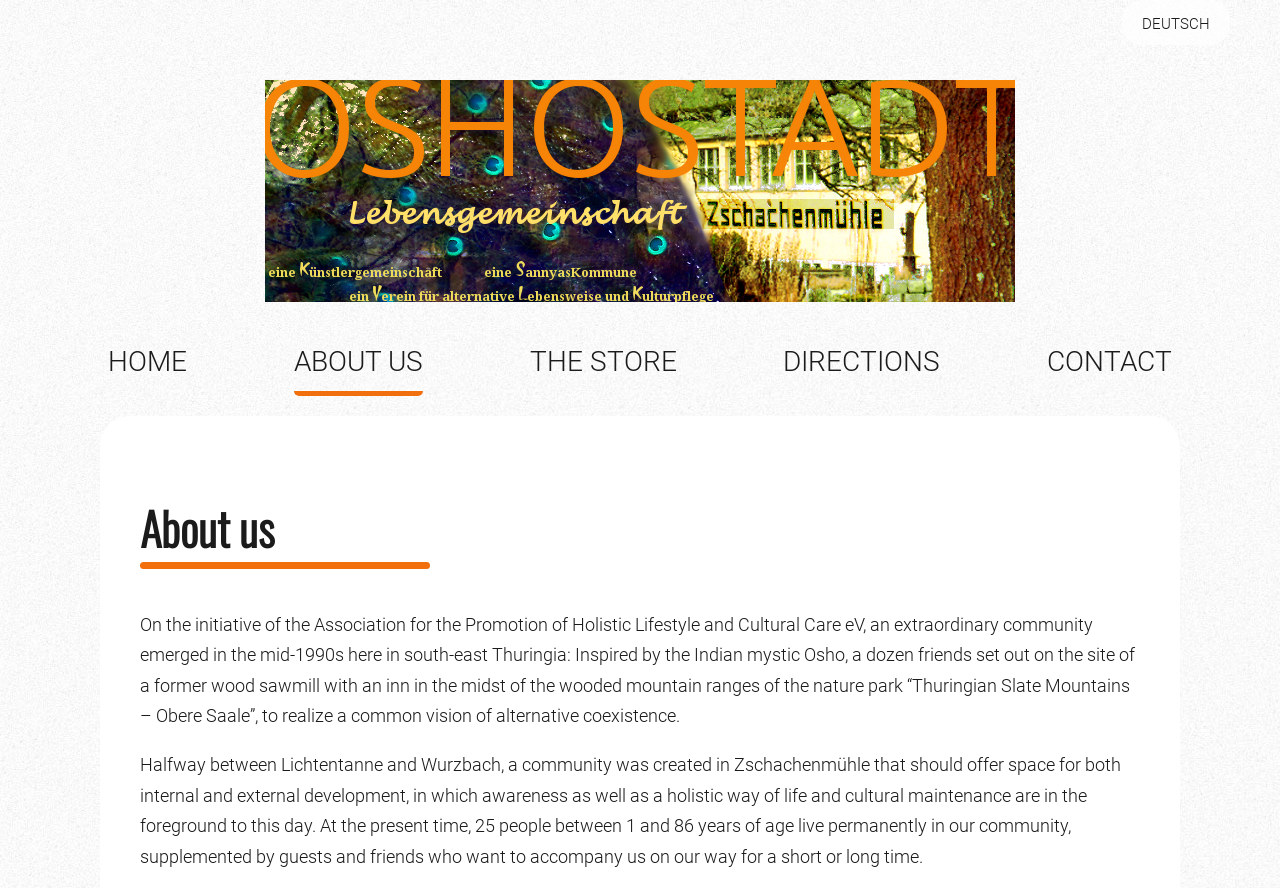Detail the webpage's structure and highlights in your description.

The webpage is about a living community called Oshostadt Zschachenmühle, focused on meditations, calm, and inner peace. At the top left, there is a logo image with a link. Below the logo, there is a navigation menu with five links: HOME, ABOUT US, THE STORE, DIRECTIONS, and CONTACT, aligned horizontally across the top of the page. 

On the top right, there is a language selection link, DEUTSCH. Below the navigation menu, there is a heading "About us" followed by two paragraphs of text. The first paragraph describes the community's initiative and its location in the nature park "Thuringian Slate Mountains – Obere Saale". The second paragraph explains the community's vision and its current state, with 25 permanent residents and guests.

The logo and navigation menu are positioned at the top of the page, while the main content, including the heading and paragraphs, is located below them. The language selection link is placed at the top right corner.